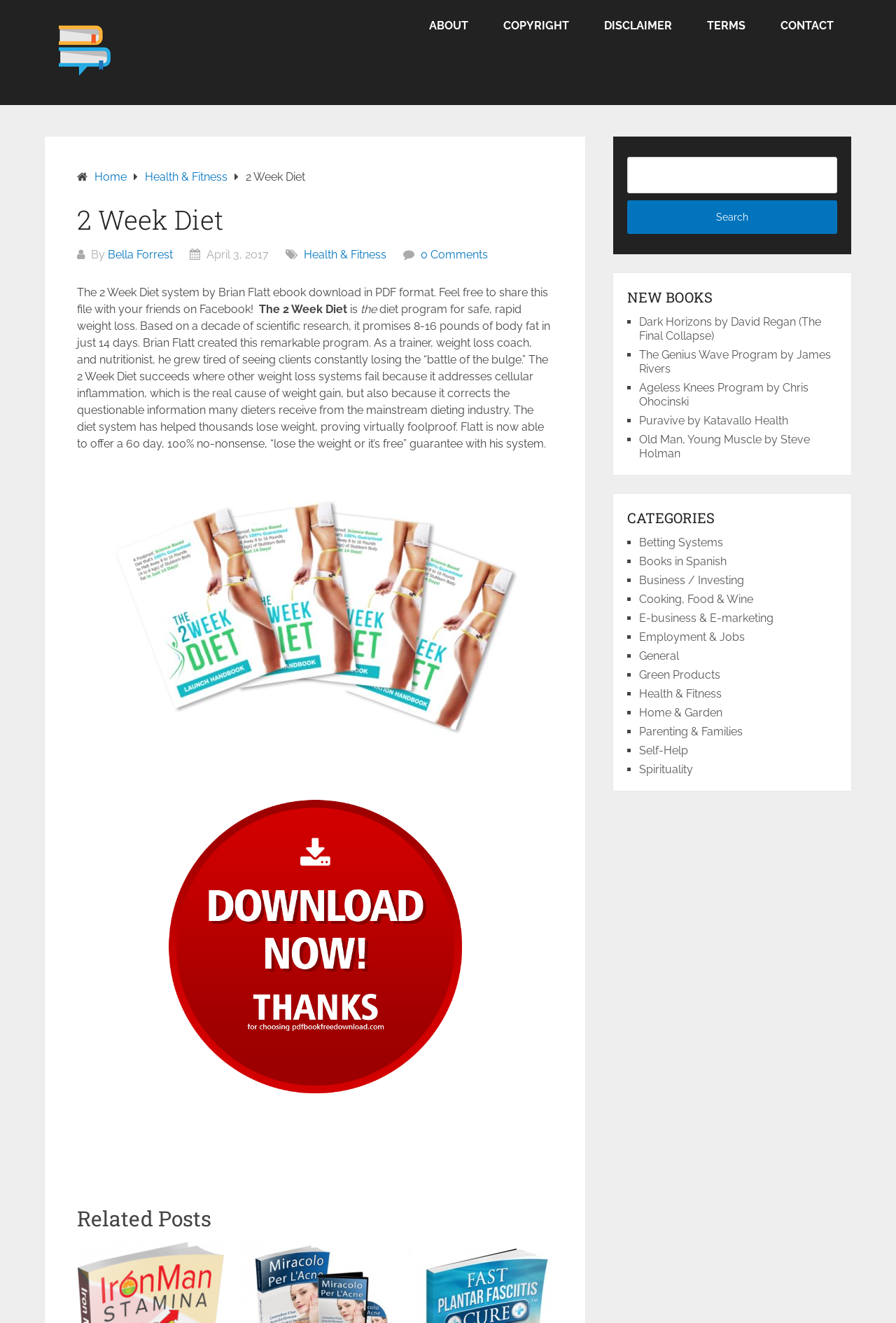Using a single word or phrase, answer the following question: 
What is the guarantee offered by the diet program?

60 day, 100% no-nonsense